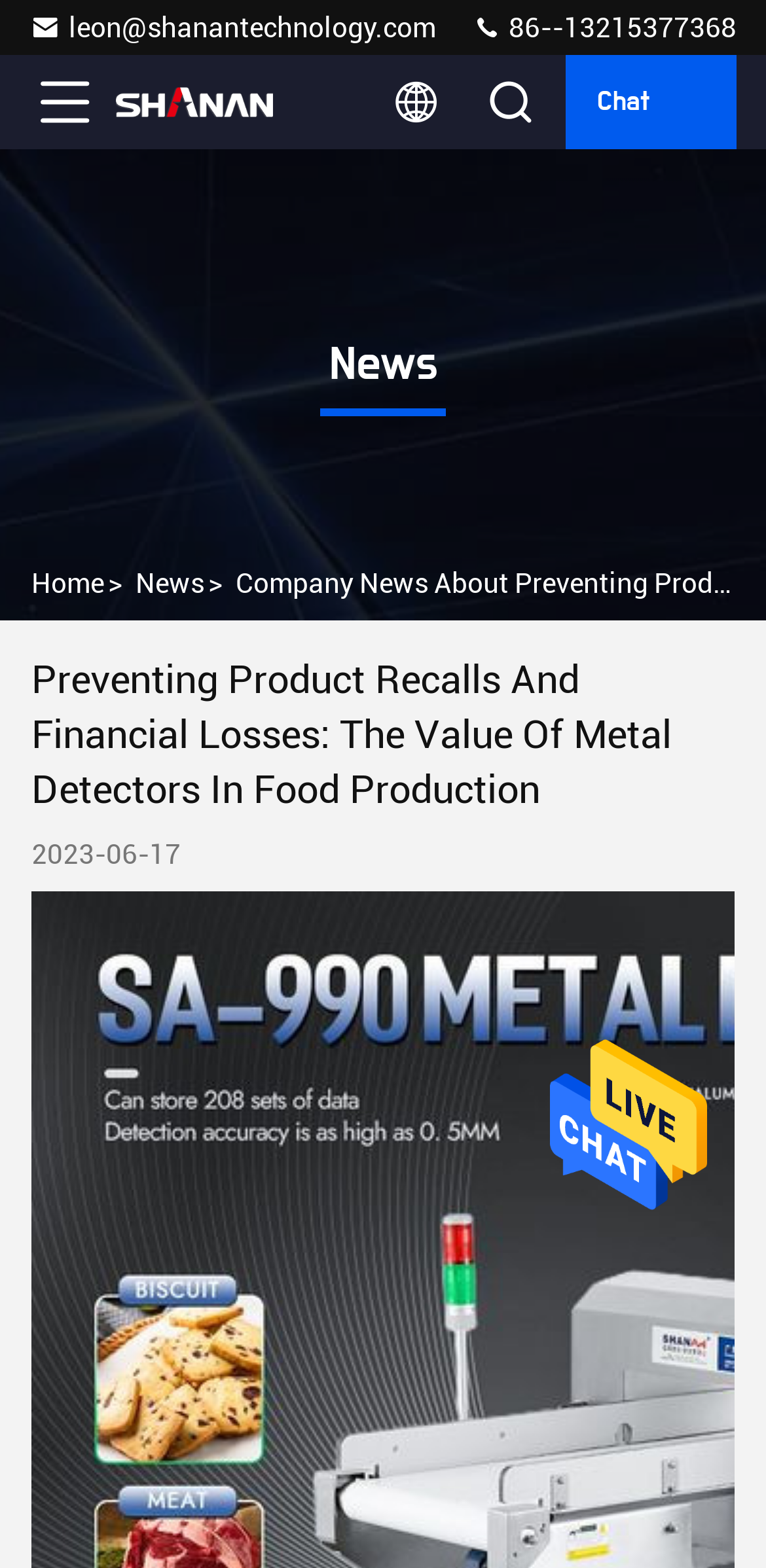Extract the bounding box coordinates for the described element: "alt="Send Message"". The coordinates should be represented as four float numbers between 0 and 1: [left, top, right, bottom].

[0.718, 0.768, 0.923, 0.788]